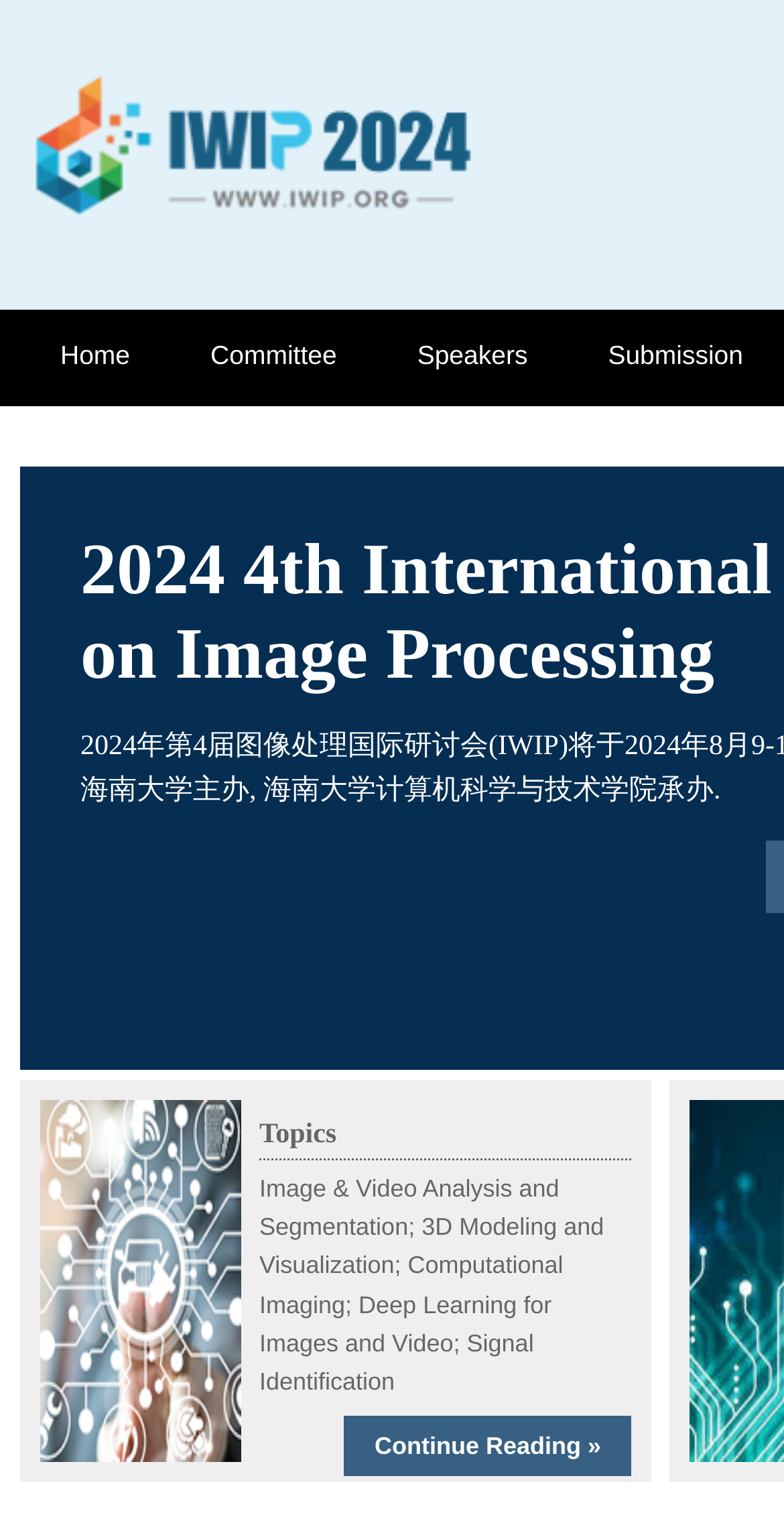Give an in-depth explanation of the webpage layout and content.

The webpage is about IWIP 2024, an event taking place in Haikou, China. At the top, there is a heading with an accompanying image, spanning almost the entire width of the page. Below this, there is a row of four links: "Home", "Committee", "Speakers", and "Submission", which are evenly spaced and take up about a quarter of the page's width.

Further down, there is a heading titled "Topics", which is positioned about two-thirds of the way down the page. Below this heading, there is a block of text that lists various topics related to image and video analysis, including "Image & Video Analysis and Segmentation", "3D Modeling and Visualization", and "Deep Learning for Images and Video". This text block is about half the width of the page and is positioned slightly to the right of center.

At the bottom of the text block, there is a "Continue Reading »" link, which is aligned to the right edge of the text block. Overall, the webpage has a simple and organized layout, with clear headings and concise text.